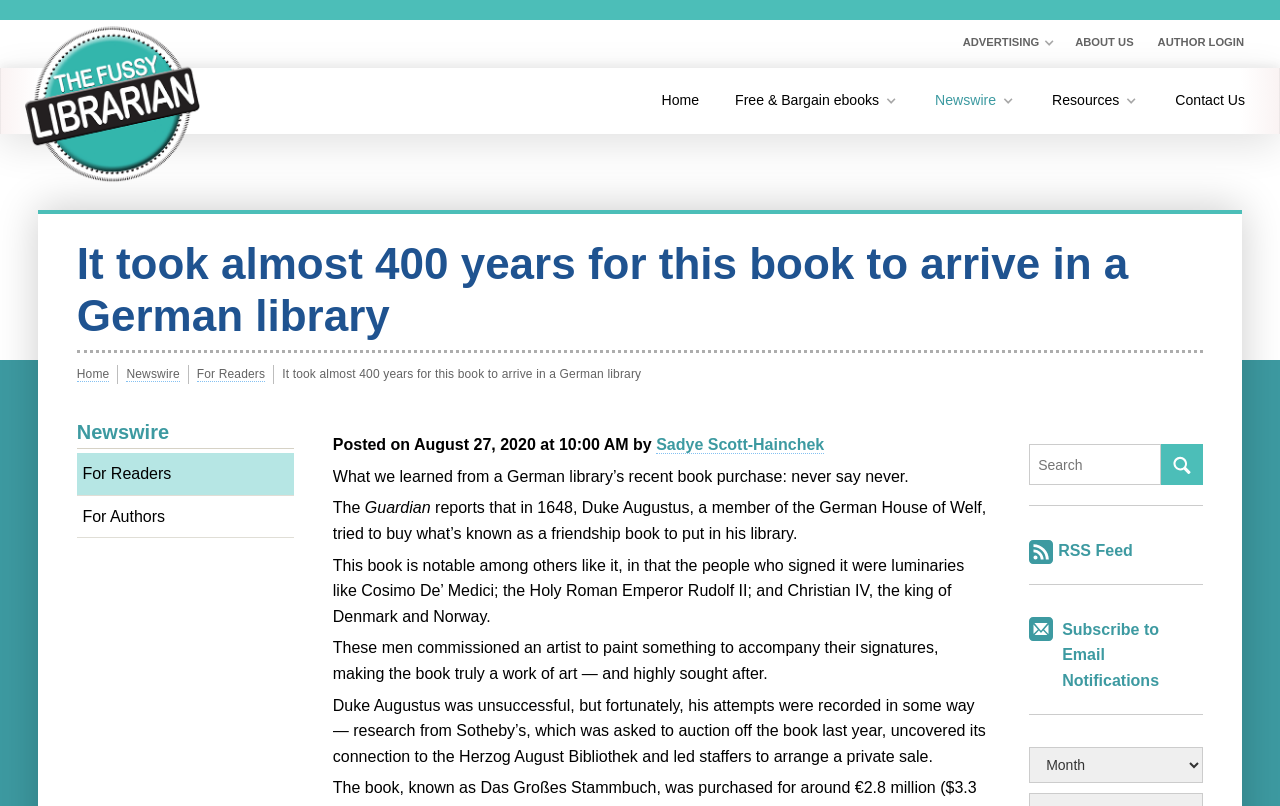Find the bounding box coordinates of the element I should click to carry out the following instruction: "Search for a post".

[0.804, 0.551, 0.907, 0.602]